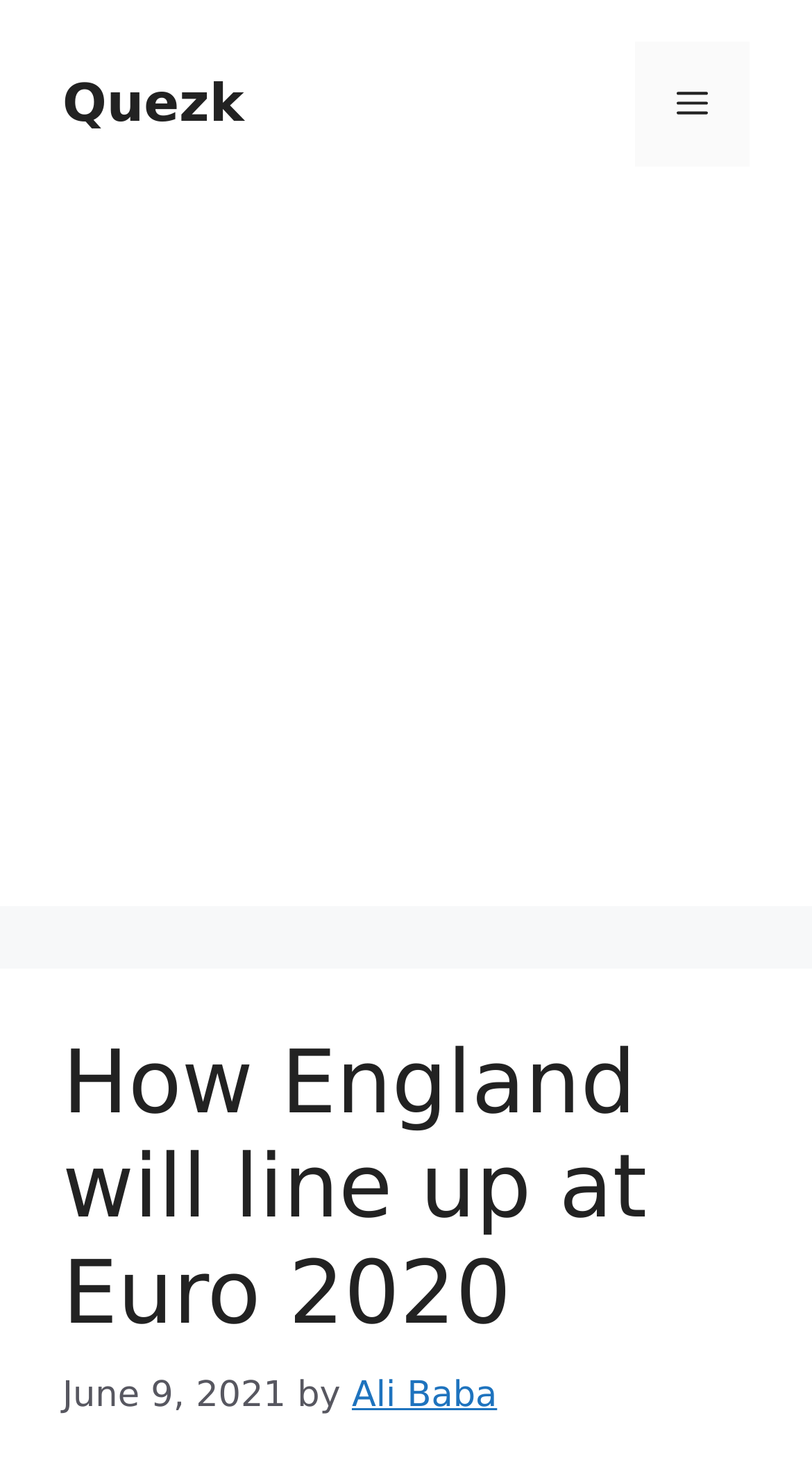Find the bounding box coordinates for the HTML element specified by: "Quezk".

[0.077, 0.05, 0.3, 0.091]